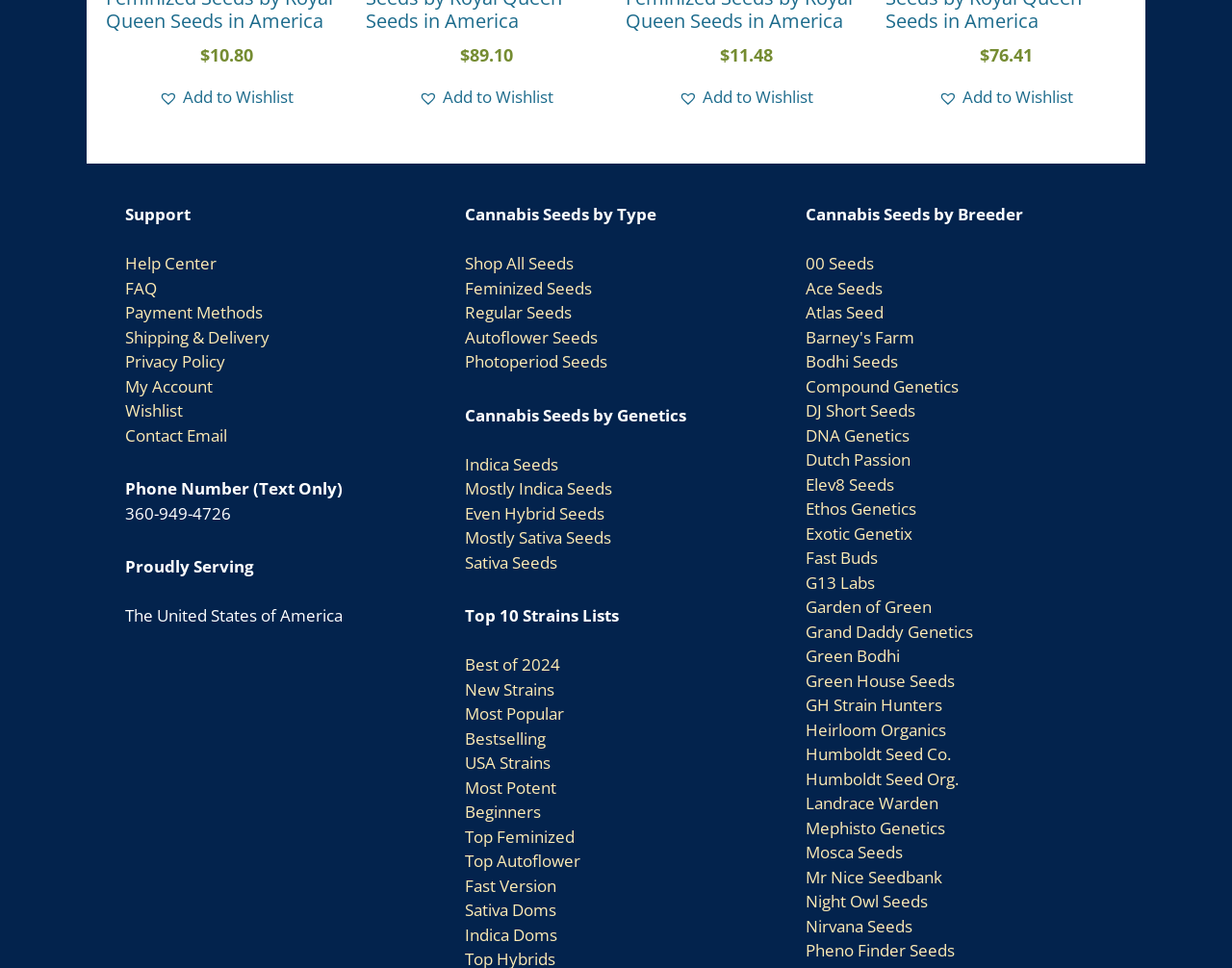What is the purpose of the links under 'Support'?
Craft a detailed and extensive response to the question.

The links under 'Support' are likely used to provide customer support and resources, such as a help center, FAQ, payment methods, and contact information, to assist customers with their queries and issues.